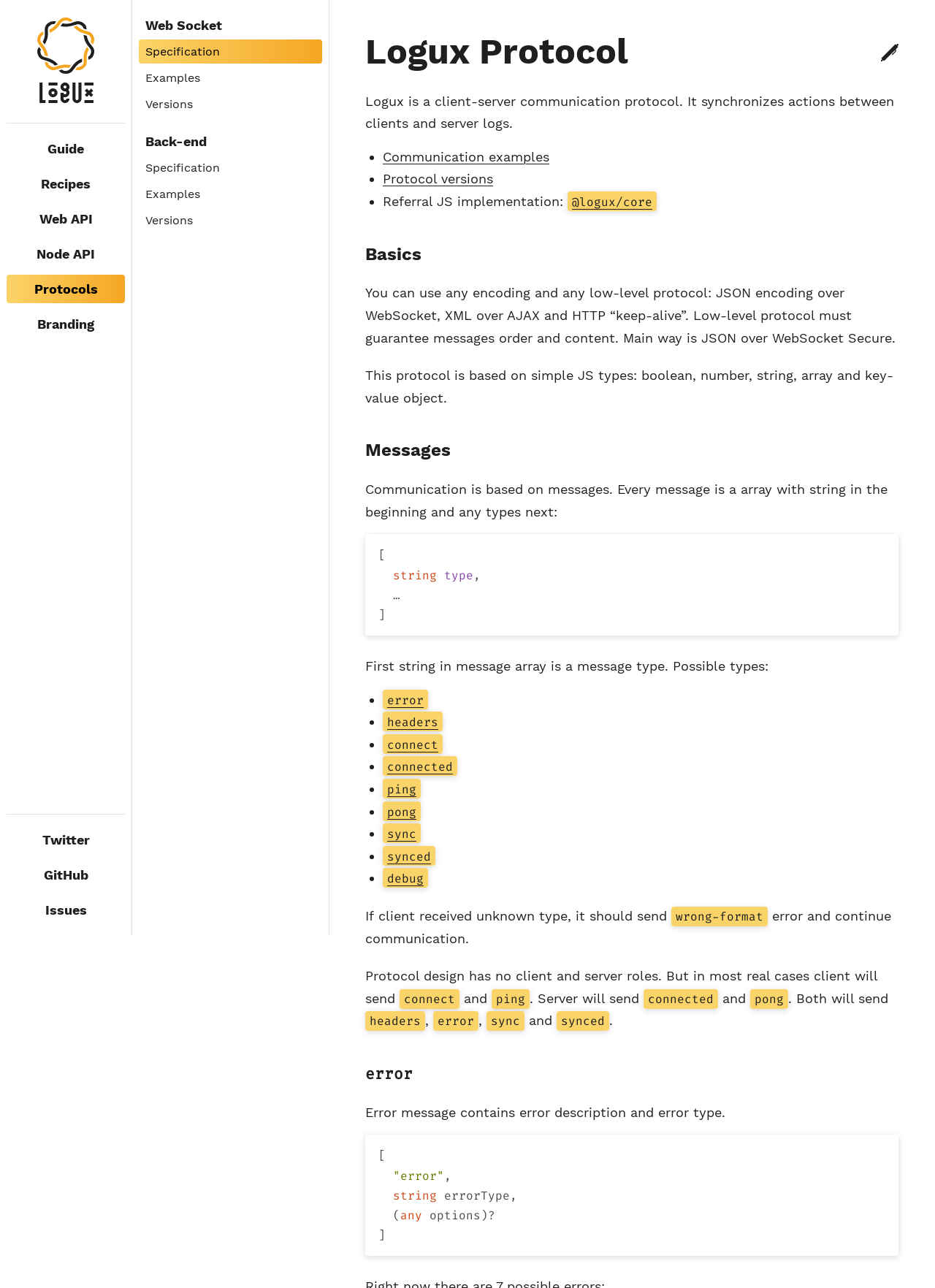Construct a thorough caption encompassing all aspects of the webpage.

The webpage is about Logux, a client-server communication tool for collaborative web applications. At the top left corner, there is a Logux logotype image, accompanied by a link to the logotype. Next to it, there are several links to different sections, including Guide, Recipes, Web API, Node API, and Branding.

Below the links, there is a heading "Protocols" followed by a link to "Examples" and another link to "Versions". On the right side of the page, there is a section titled "Web Socket" with a heading "Specification" and a link to "Logux Protocol".

The main content of the page is divided into several sections, including "Logux Protocol", "Basics", "Messages", and "error". The "Logux Protocol" section provides an overview of the protocol, stating that it synchronizes actions between clients and server logs. It also mentions that the protocol is based on simple JavaScript types and provides a list of communication examples, protocol versions, and a referral JS implementation.

The "Basics" section explains that the protocol can use any encoding and low-level protocol, and that it is based on simple JavaScript types. The "Messages" section describes the communication process, stating that it is based on messages, which are arrays with a string in the beginning and any types next. It also lists possible message types, including error, headers, connect, connected, ping, pong, sync, synced, and debug.

The "error" section explains that if a client receives an unknown message type, it should send a wrong-format error and continue communication. It also describes the protocol design and the roles of clients and servers in the communication process.

At the bottom of the page, there is a link to edit the page on GitHub.